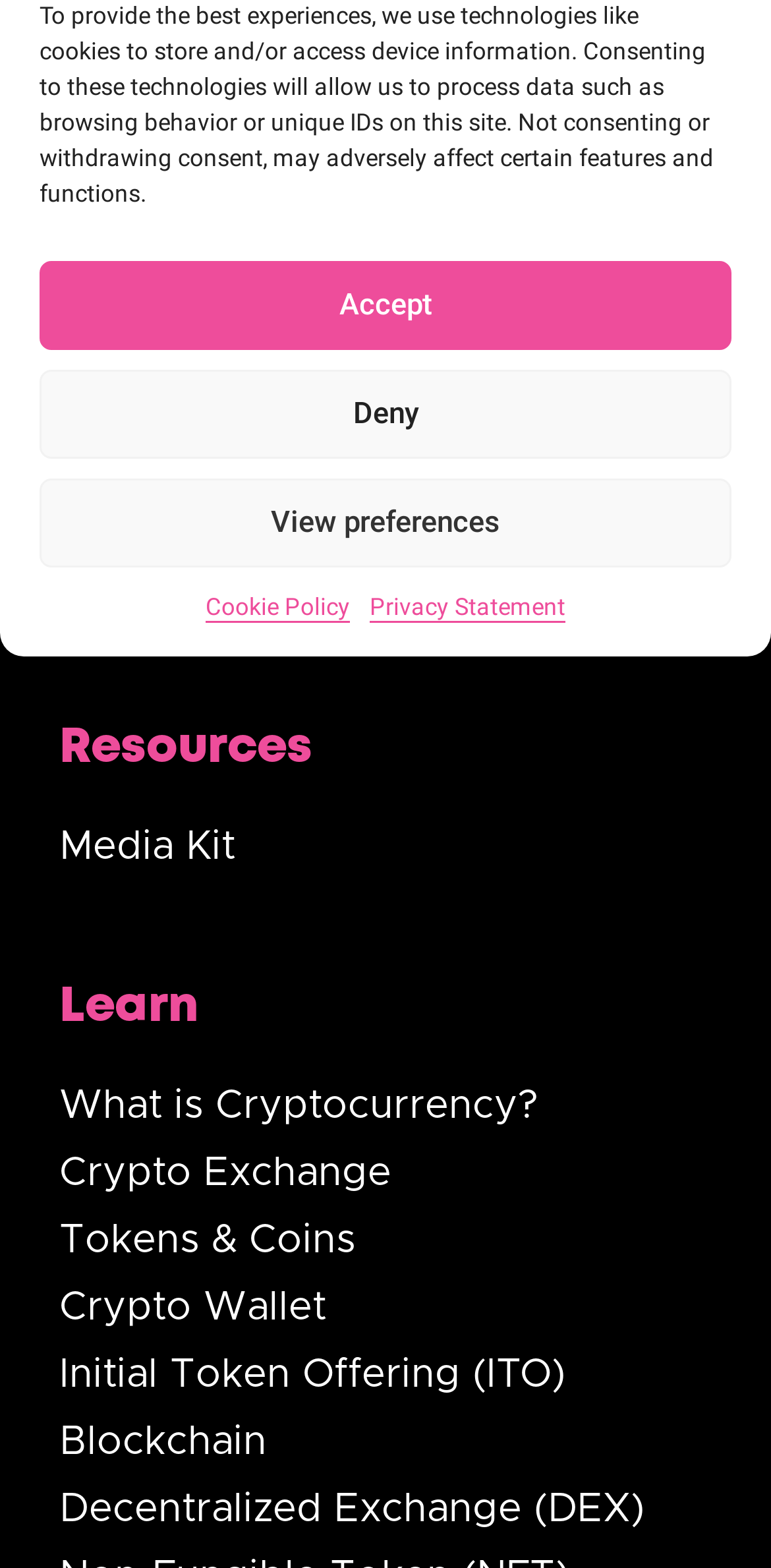Find the bounding box coordinates of the UI element according to this description: "What is Cryptocurrency?".

[0.077, 0.684, 0.697, 0.726]